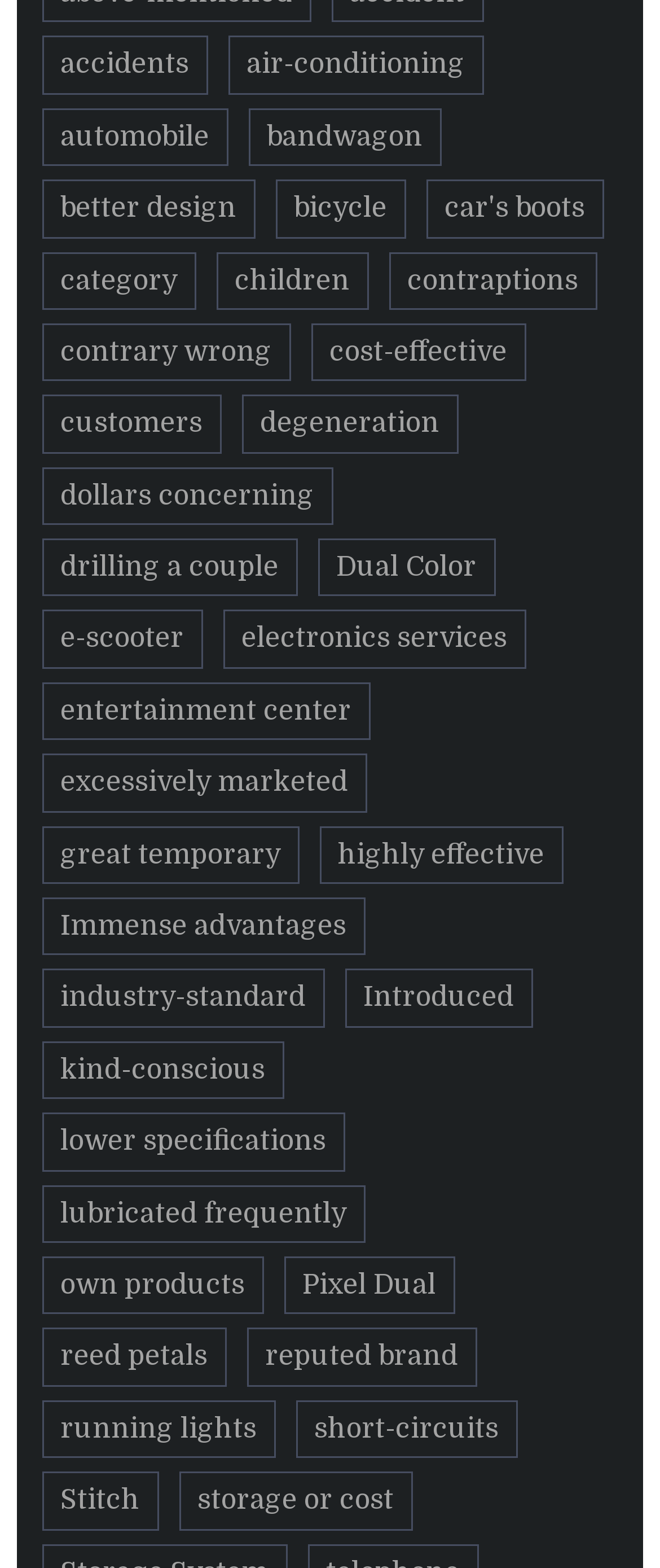Answer the question in one word or a short phrase:
How many links are on this webpage?

151